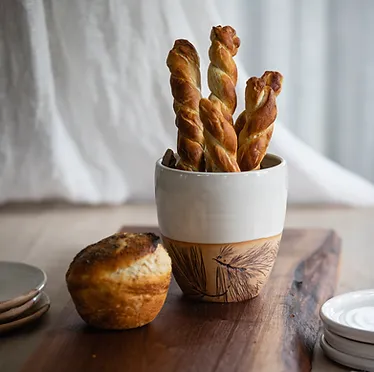How many breadsticks are in the pot?
From the details in the image, answer the question comprehensively.

The caption specifically mentions that 'three twisted breadsticks reach toward the light' inside the pot, indicating the exact number of breadsticks present in the arrangement.